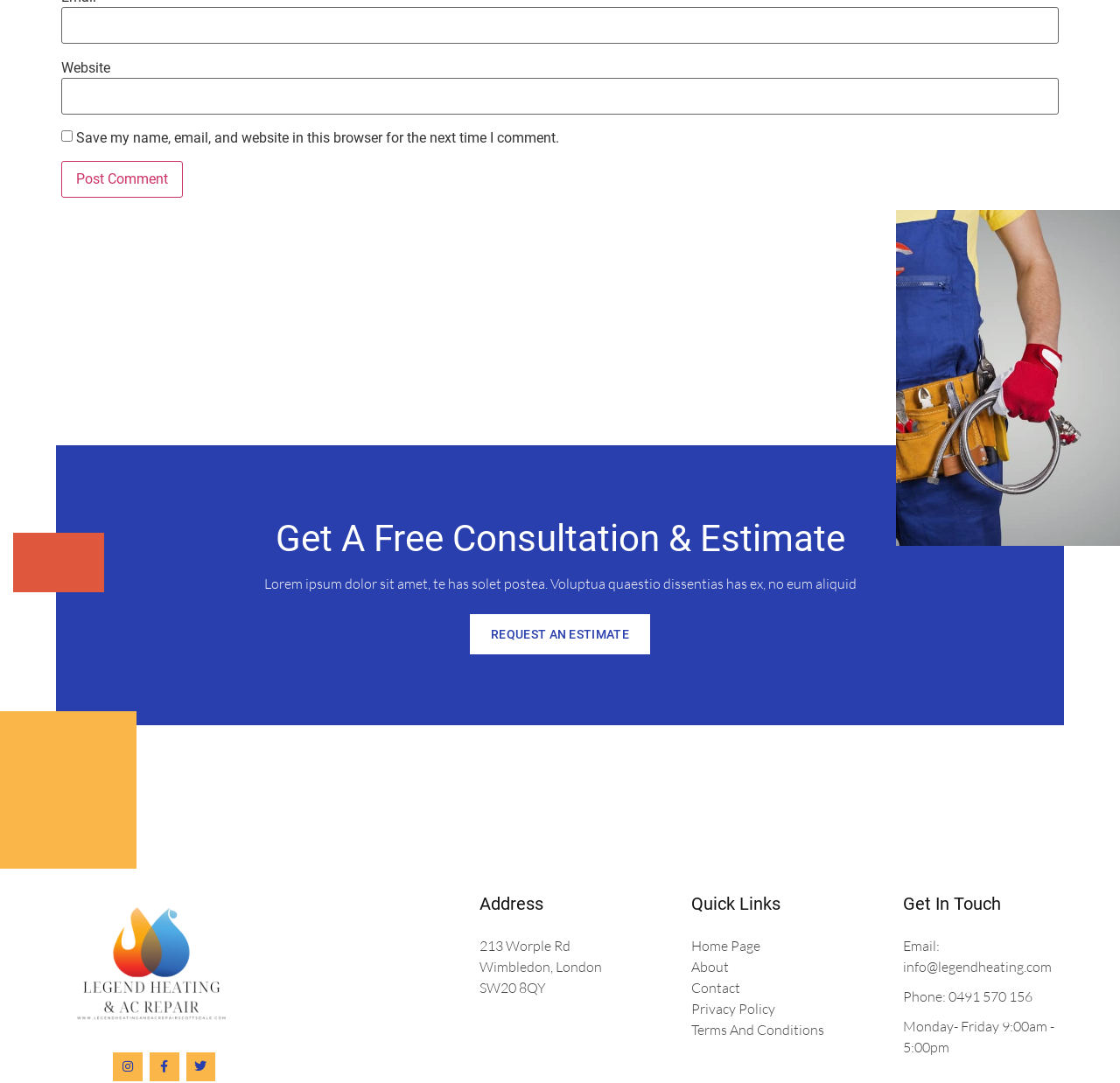What is the purpose of the checkbox?
Please describe in detail the information shown in the image to answer the question.

The checkbox is located below the 'Email' and 'Website' textboxes, and its label is 'Save my name, email, and website in this browser for the next time I comment.' This suggests that the purpose of the checkbox is to save the user's comment information for future use.